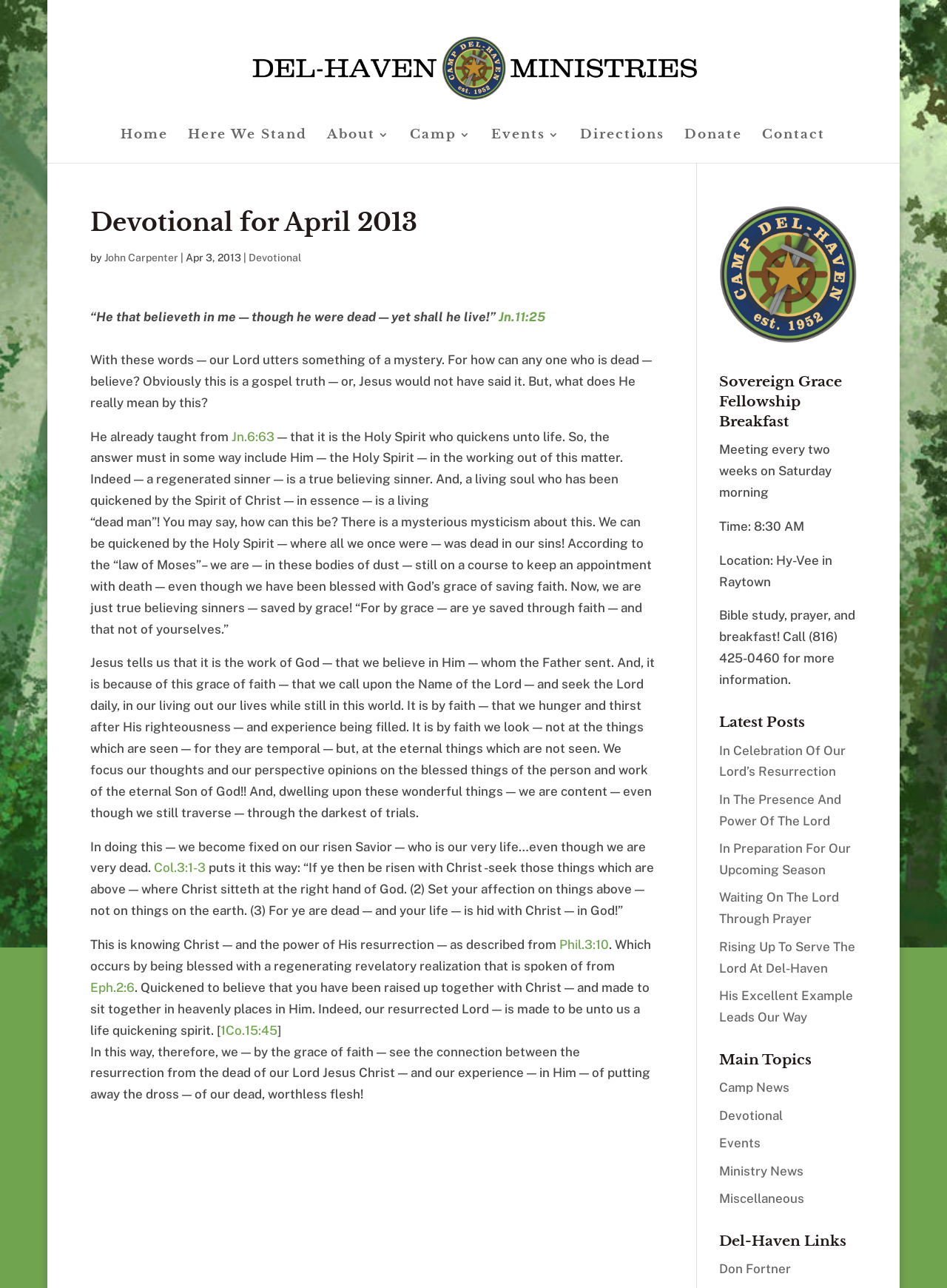Determine the primary headline of the webpage.

Devotional for April 2013